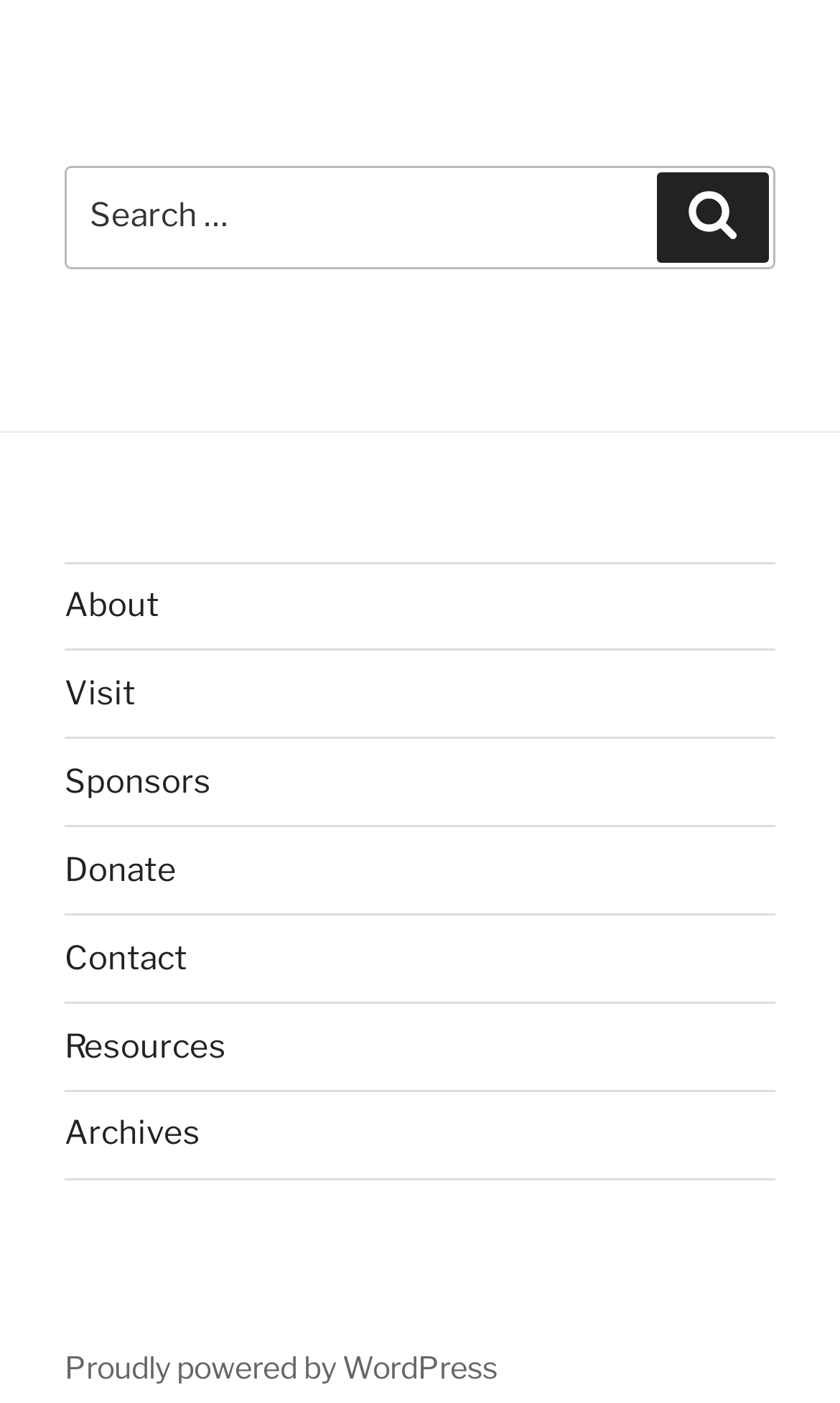Determine the bounding box coordinates of the area to click in order to meet this instruction: "Go to the Donate page".

[0.077, 0.606, 0.21, 0.634]